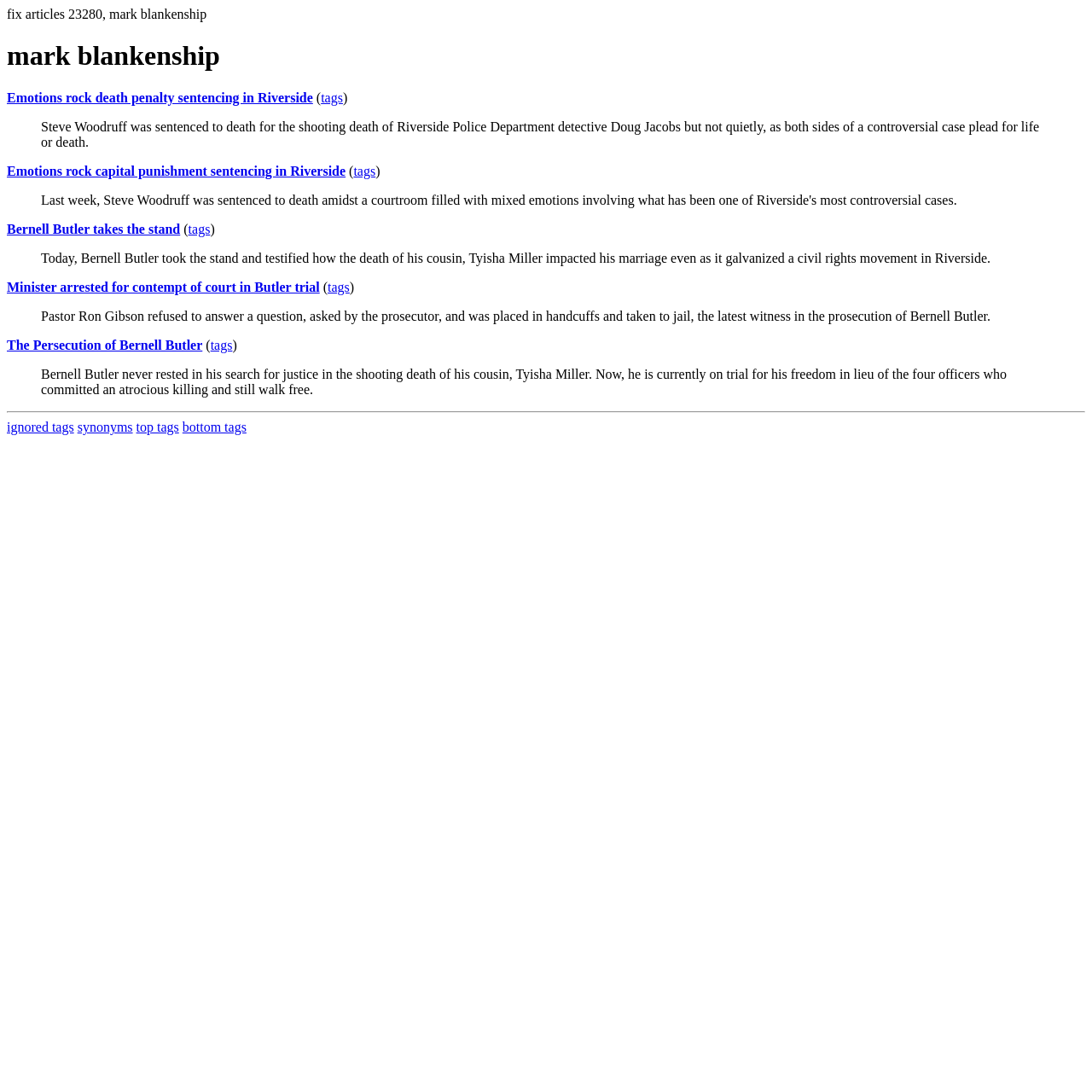Please identify the bounding box coordinates of the element that needs to be clicked to execute the following command: "Read article about Emotions rock death penalty sentencing in Riverside". Provide the bounding box using four float numbers between 0 and 1, formatted as [left, top, right, bottom].

[0.006, 0.083, 0.287, 0.096]